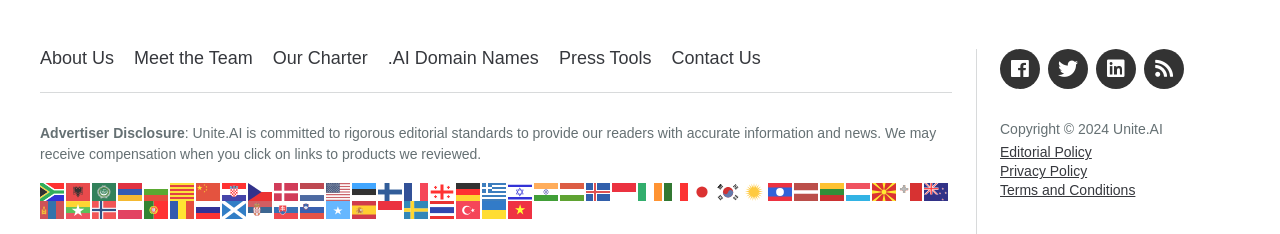Using the details in the image, give a detailed response to the question below:
How many language options are available?

I counted the number of language options available on the webpage, which are represented by flags and country codes. There are 30 options in total, ranging from 'af' to 'mt'.